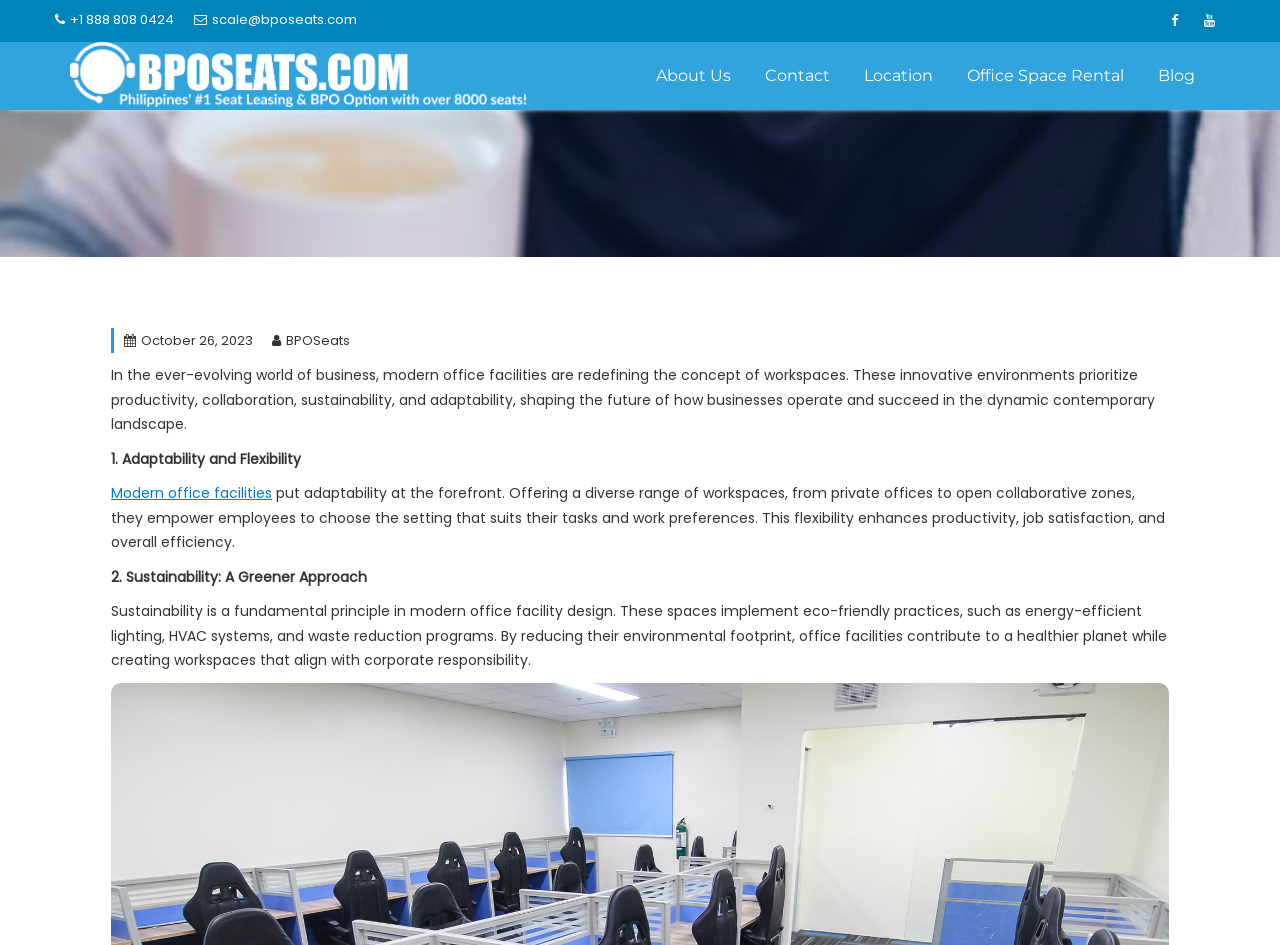Please find the bounding box coordinates for the clickable element needed to perform this instruction: "Read the blog".

[0.893, 0.044, 0.945, 0.116]